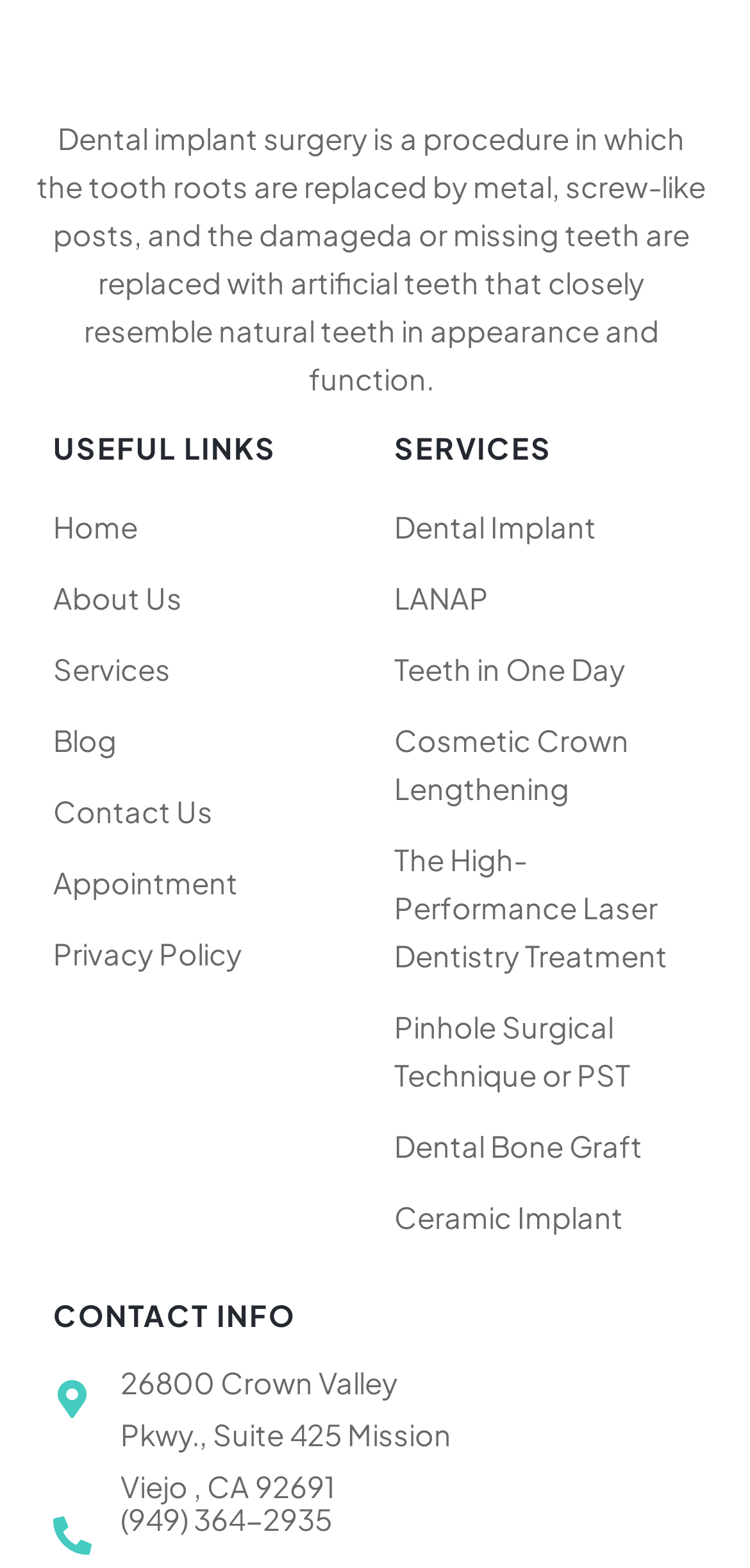Using the information in the image, give a detailed answer to the following question: What is the purpose of the 'USEFUL LINKS' section?

The 'USEFUL LINKS' section contains links to various pages such as 'Home', 'About Us', 'Services', etc. The purpose of this section is to provide navigation to different parts of the website, allowing users to easily access different sections of the website.